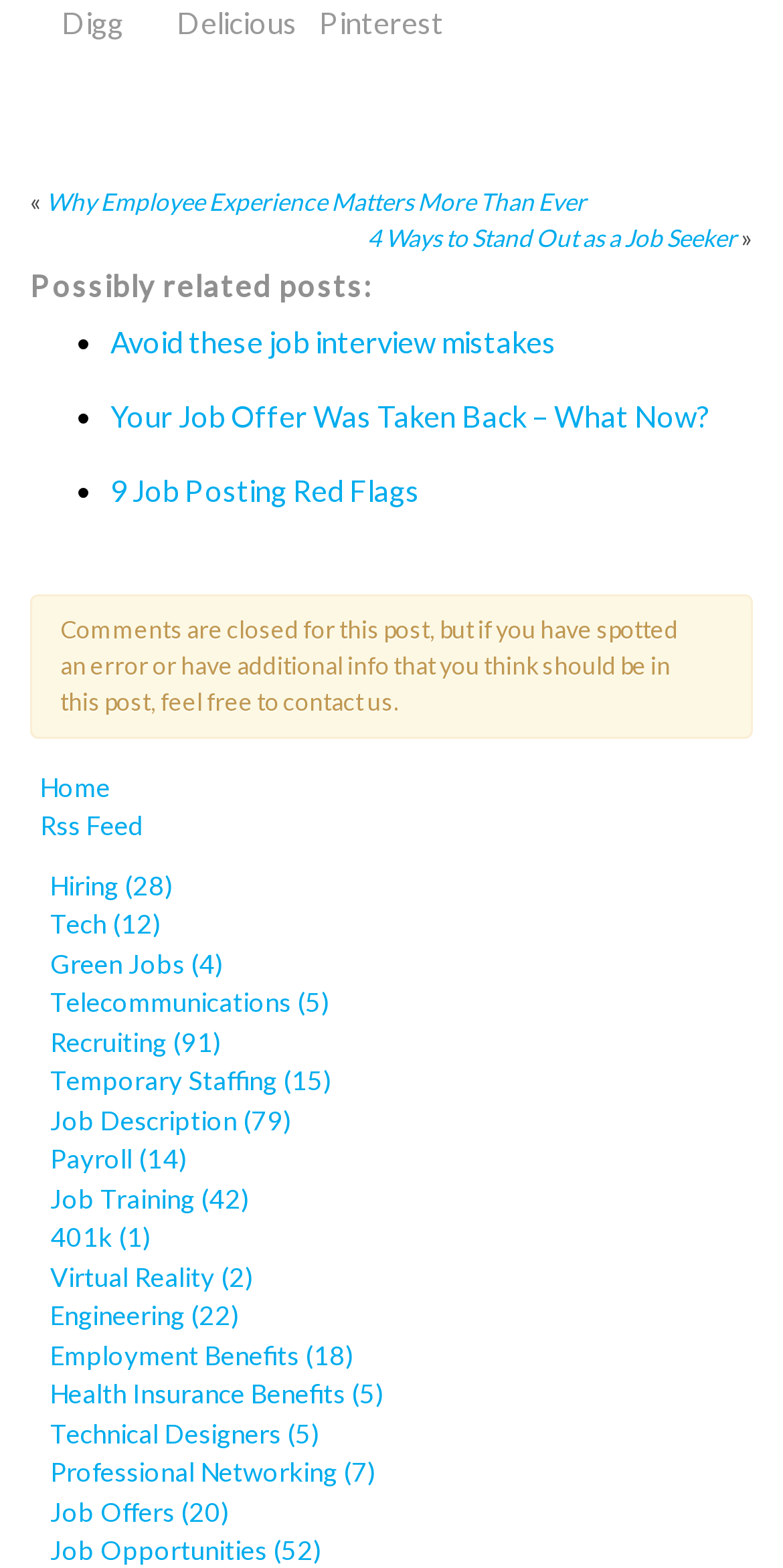How many links are there in the possibly related posts section?
Provide an in-depth answer to the question, covering all aspects.

I counted the number of links in the section with the heading 'Possibly related posts:' and found 4 links.